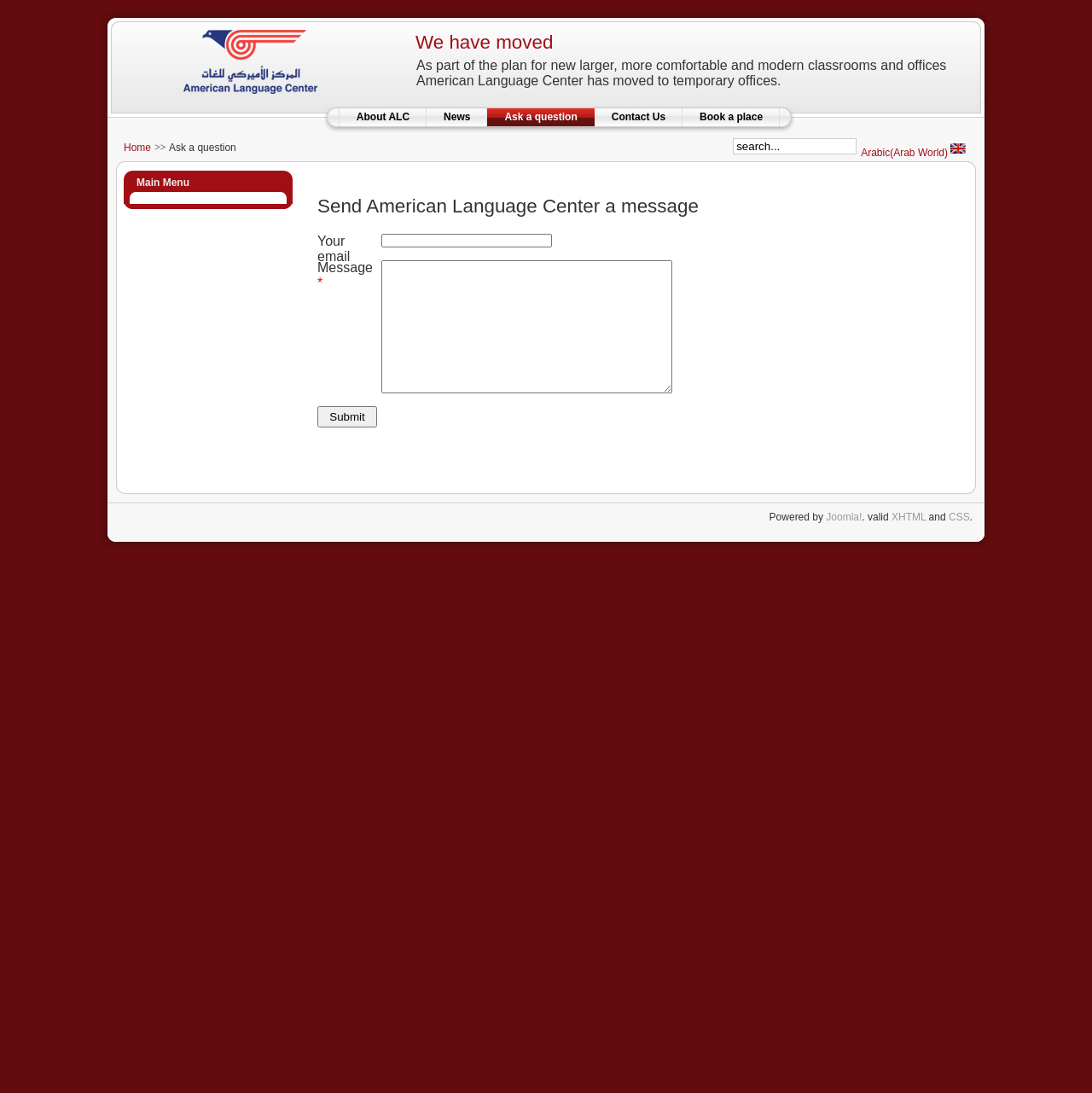What are the available languages on this website?
From the screenshot, supply a one-word or short-phrase answer.

Arabic, English (United Kingdom)